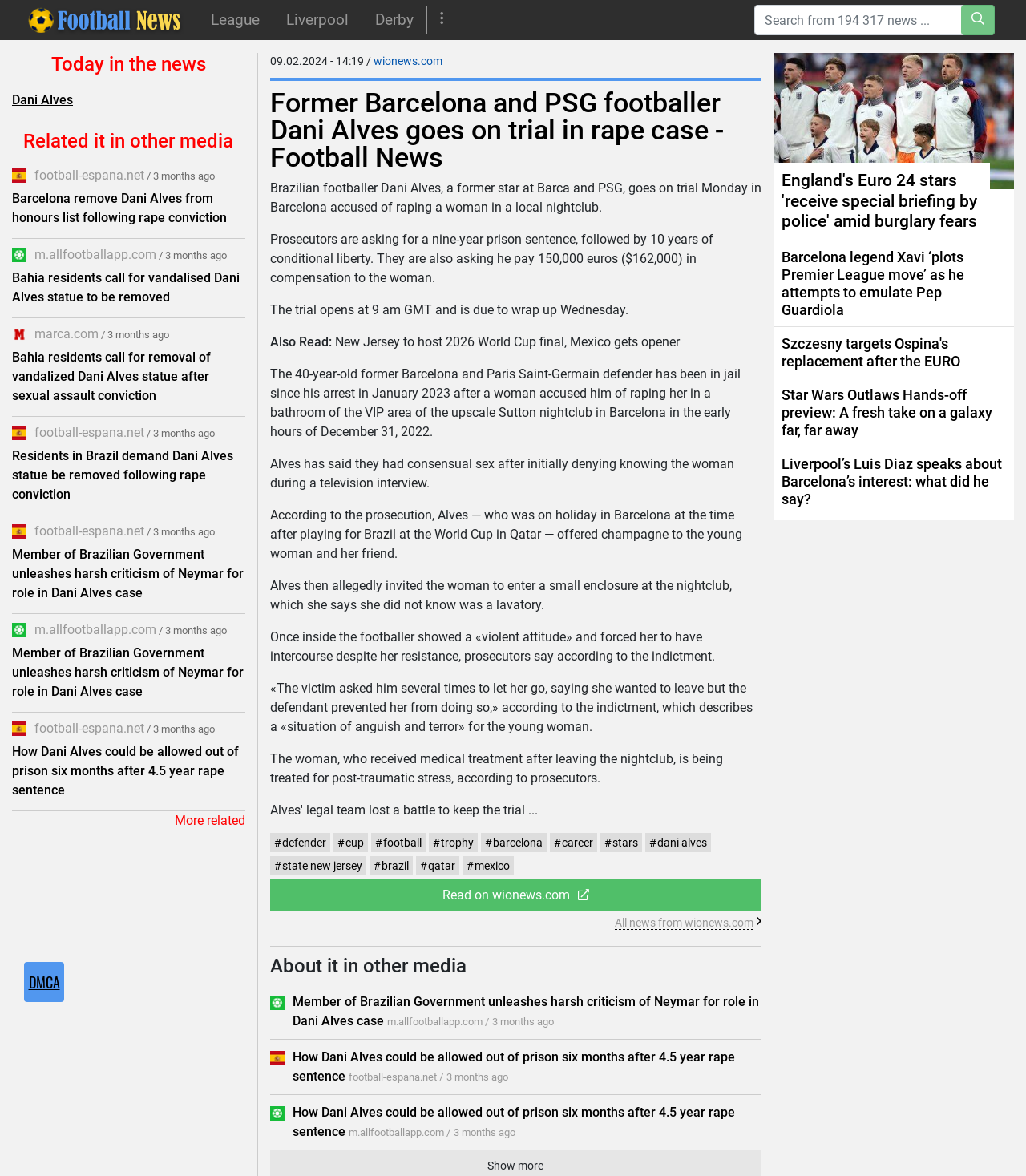What is the prison sentence prosecutors are asking for?
Please provide a detailed answer to the question.

The article states that prosecutors are asking for a 9-year prison sentence, followed by 10 years of conditional liberty, and also asking for 150,000 euros in compensation to the woman.